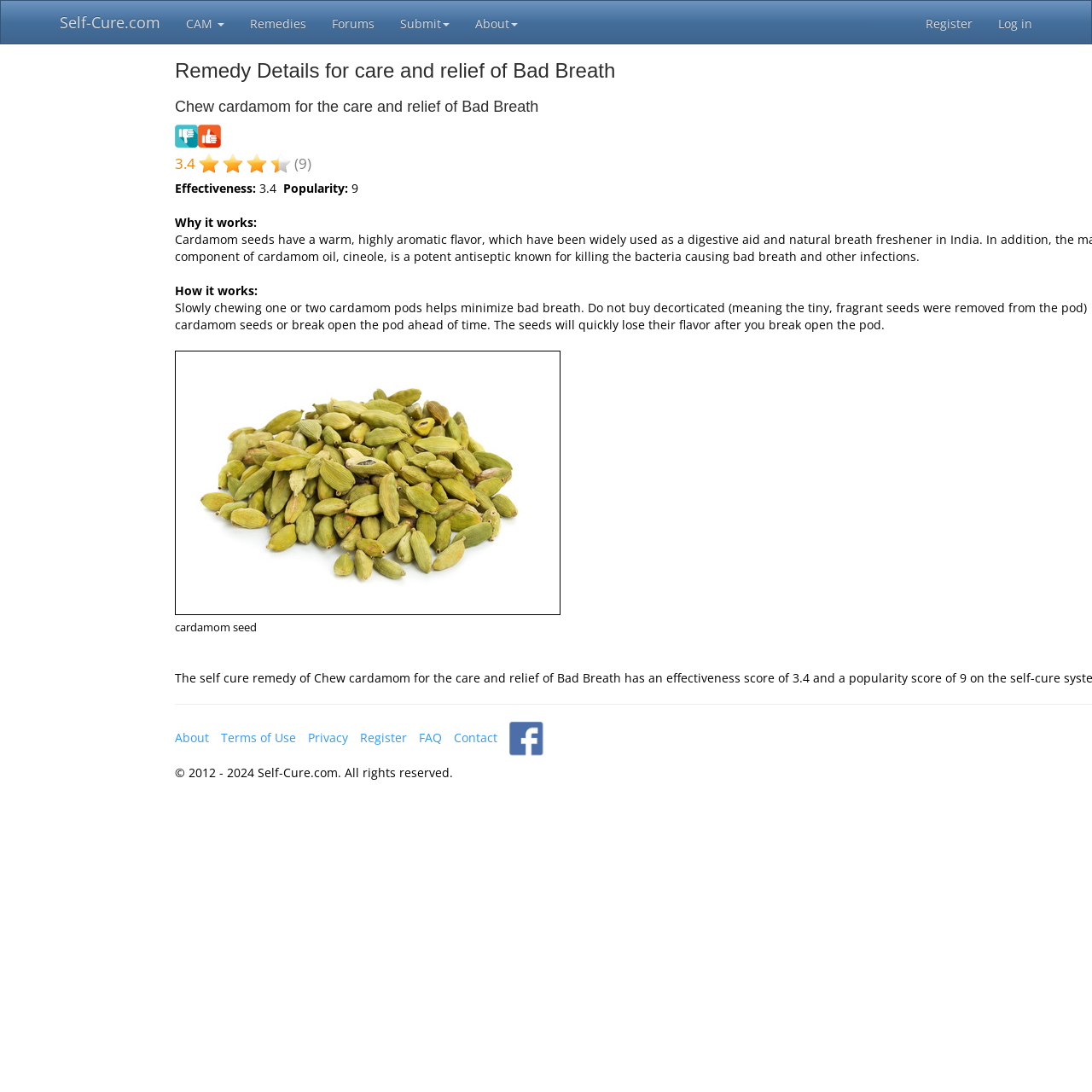Give a one-word or phrase response to the following question: What is the remedy for bad breath described on this webpage?

Chew cardamom